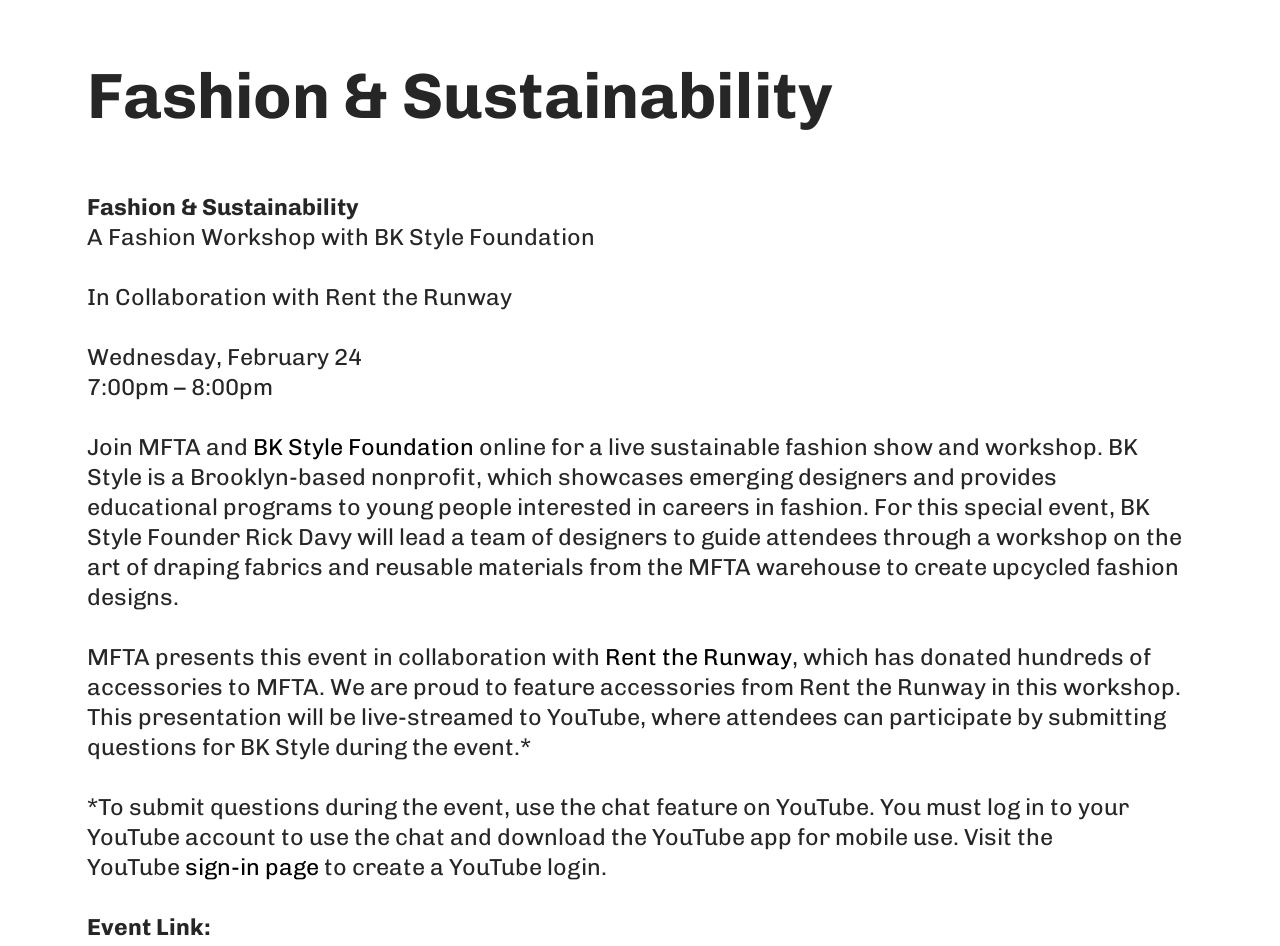How can attendees participate in the event on YouTube?
Respond to the question with a single word or phrase according to the image.

By submitting questions in the chat feature